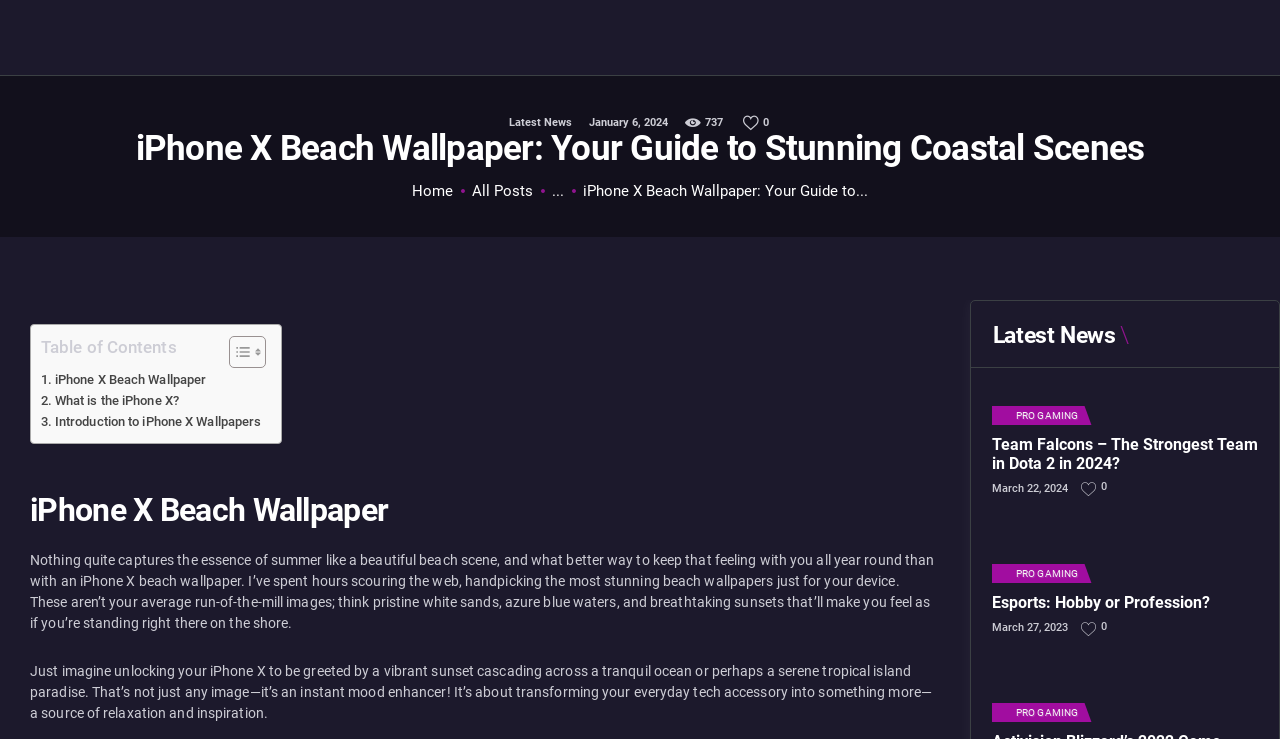Please determine the bounding box coordinates of the clickable area required to carry out the following instruction: "Watch BBC IPlayer abroad on iPad". The coordinates must be four float numbers between 0 and 1, represented as [left, top, right, bottom].

None